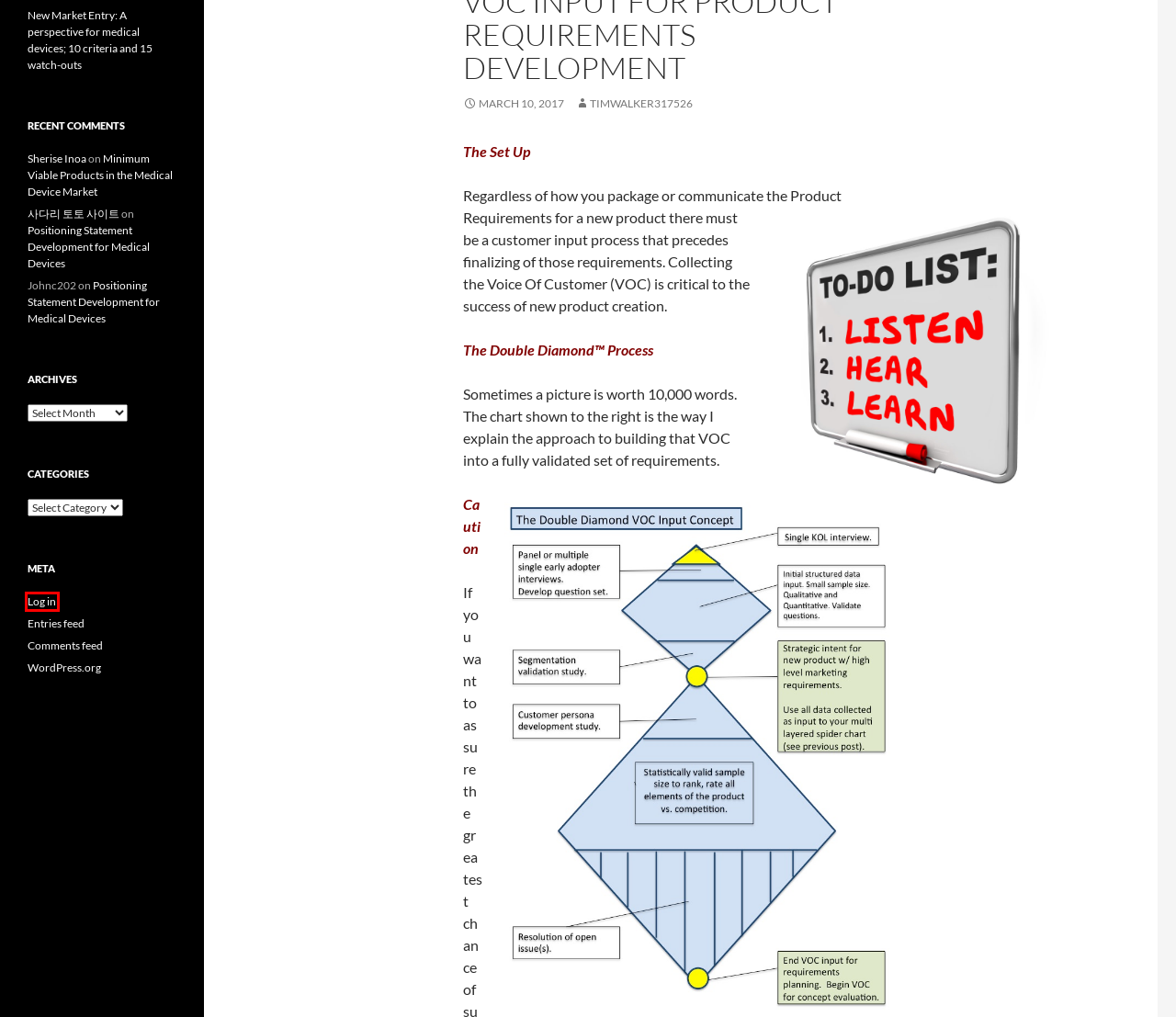You are presented with a screenshot of a webpage with a red bounding box. Select the webpage description that most closely matches the new webpage after clicking the element inside the red bounding box. The options are:
A. Positioning Statement Development for Medical Devices | Medical Device Marketing Insights
B. Blog Tool, Publishing Platform, and CMS – WordPress.org
C. Minimum Viable Products in the Medical Device Market | Medical Device Marketing Insights
D. Cuba : Review & Rate Locations , Local Businesses With Vimarsana.com
E. Comments for Medical Device Marketing Insights
F. Log In ‹ Medical Device Marketing Insights — WordPress
G. Medical Device Marketing Insights
H. timwalker317526 | Medical Device Marketing Insights

F